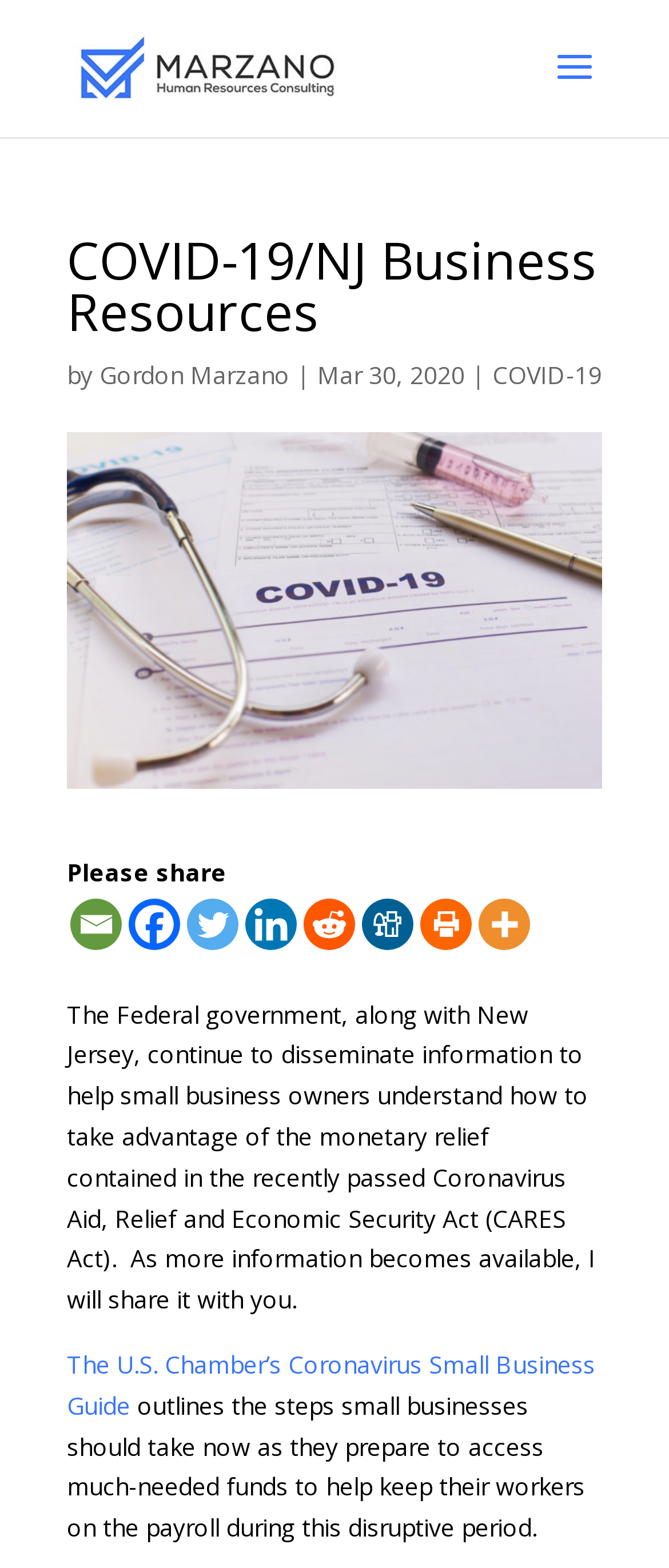Determine the bounding box coordinates of the element's region needed to click to follow the instruction: "read The U.S. Chamber’s Coronavirus Small Business Guide". Provide these coordinates as four float numbers between 0 and 1, formatted as [left, top, right, bottom].

[0.1, 0.86, 0.906, 0.89]